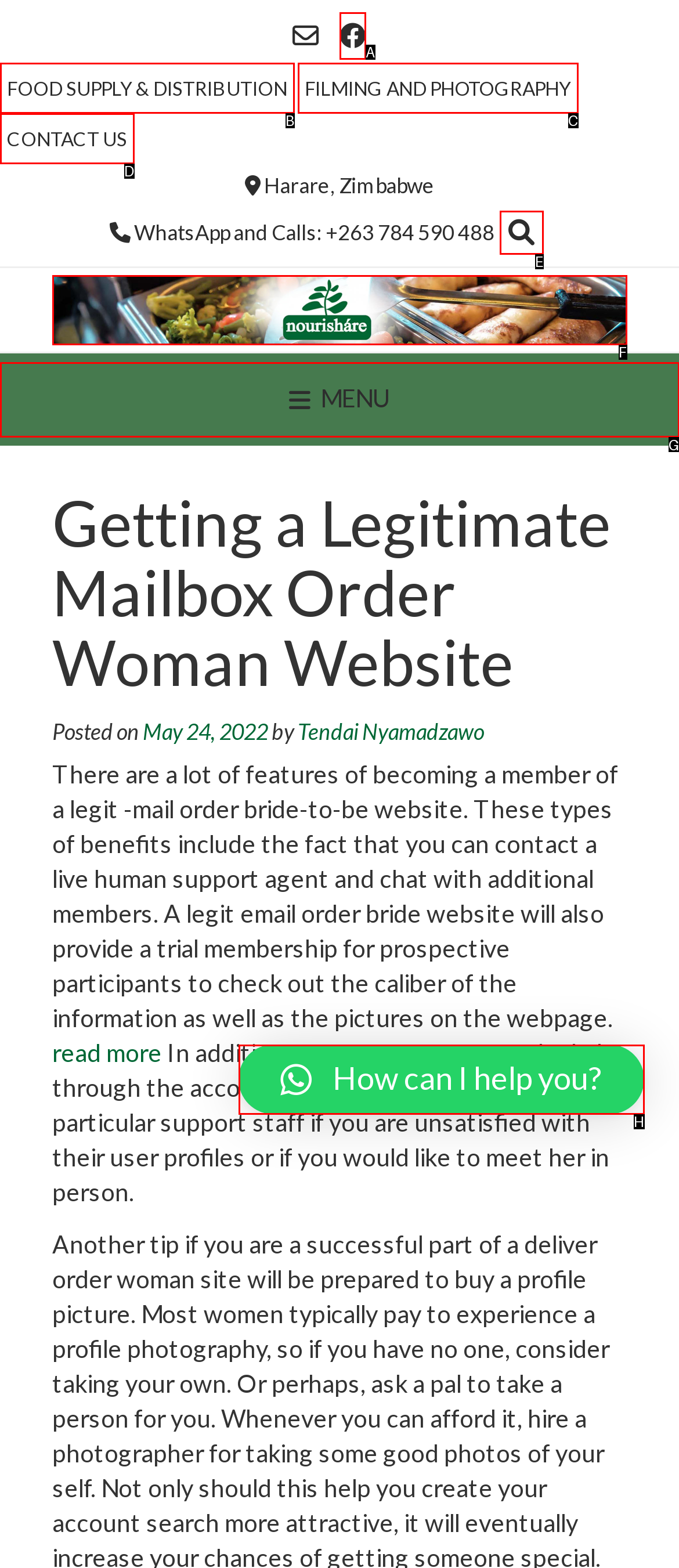Determine the HTML element to be clicked to complete the task: Open the MENU. Answer by giving the letter of the selected option.

G